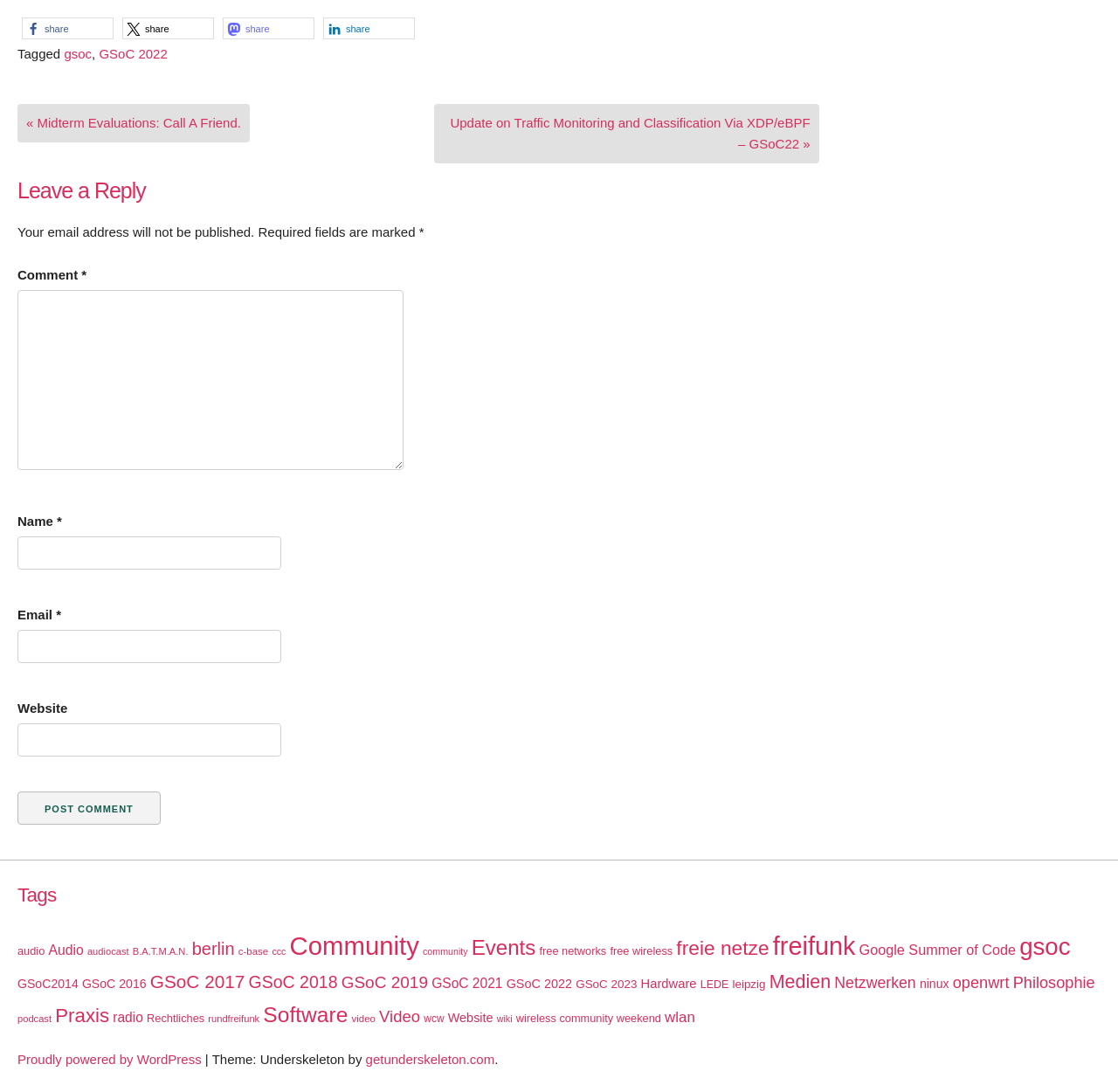Please provide a one-word or phrase answer to the question: 
What is the title of the navigation section?

Posts